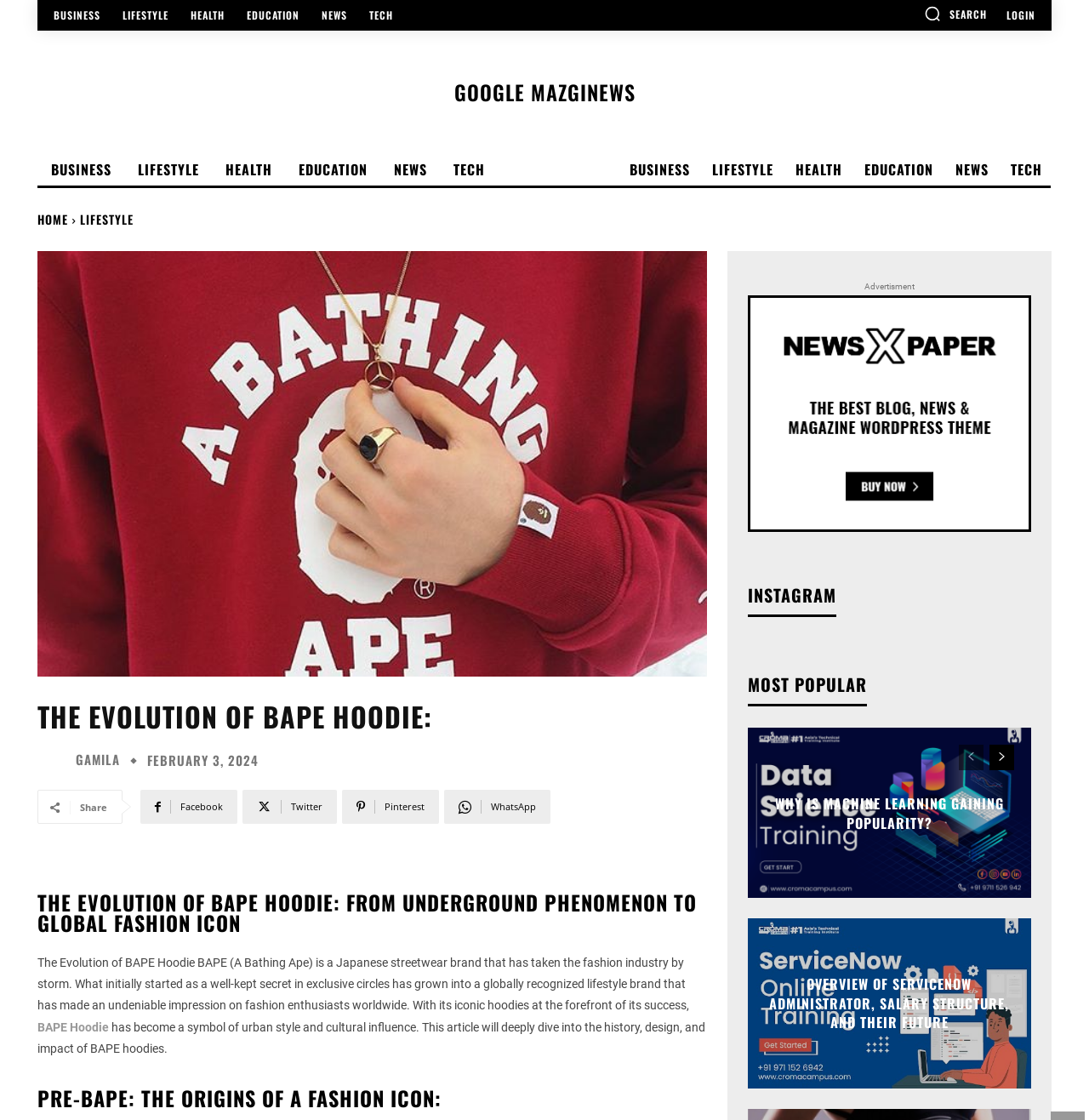How many social media platforms are mentioned for sharing?
Provide a detailed and extensive answer to the question.

The webpage has links to share the article on Facebook, Twitter, Pinterest, and WhatsApp, which are four social media platforms.